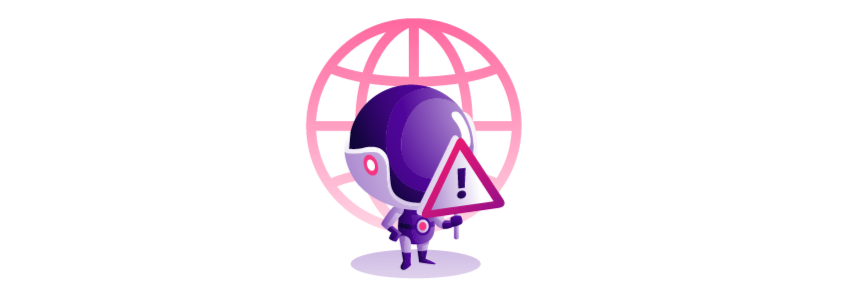What is the color of the globe?
Look at the screenshot and give a one-word or phrase answer.

Pink